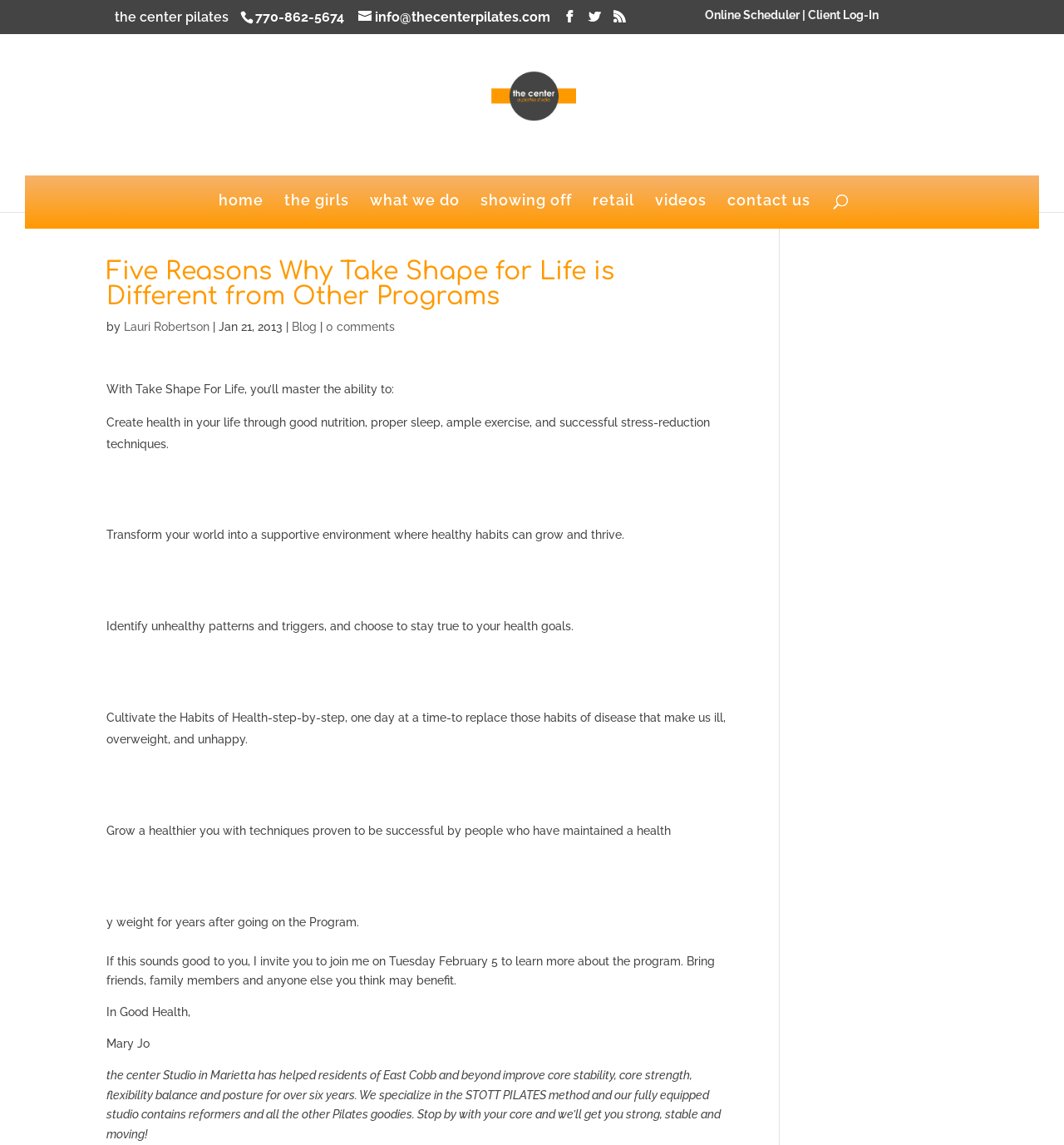Locate the bounding box coordinates of the element's region that should be clicked to carry out the following instruction: "Visit the 'home' page". The coordinates need to be four float numbers between 0 and 1, i.e., [left, top, right, bottom].

[0.205, 0.17, 0.247, 0.199]